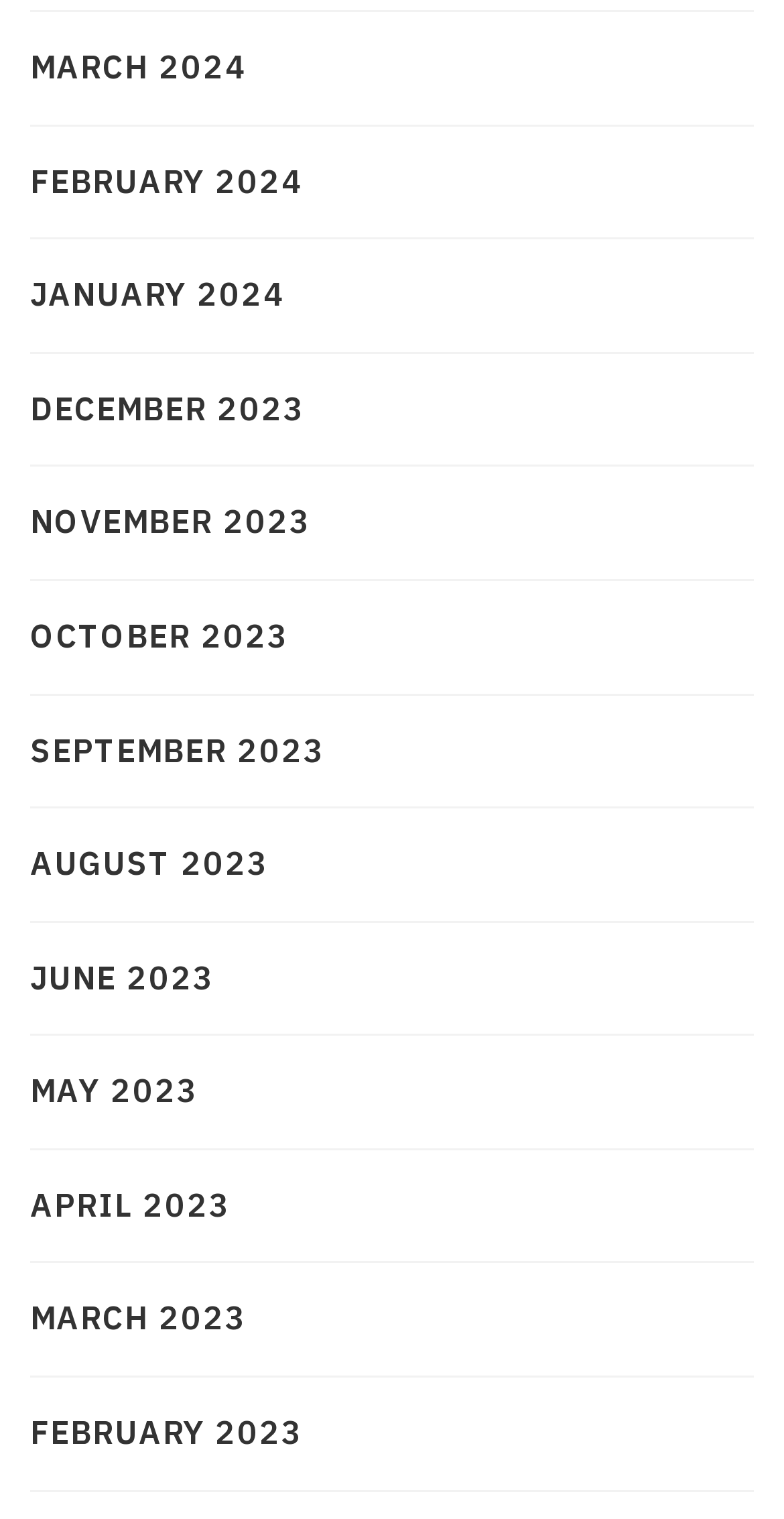Find and specify the bounding box coordinates that correspond to the clickable region for the instruction: "Click on Features".

None